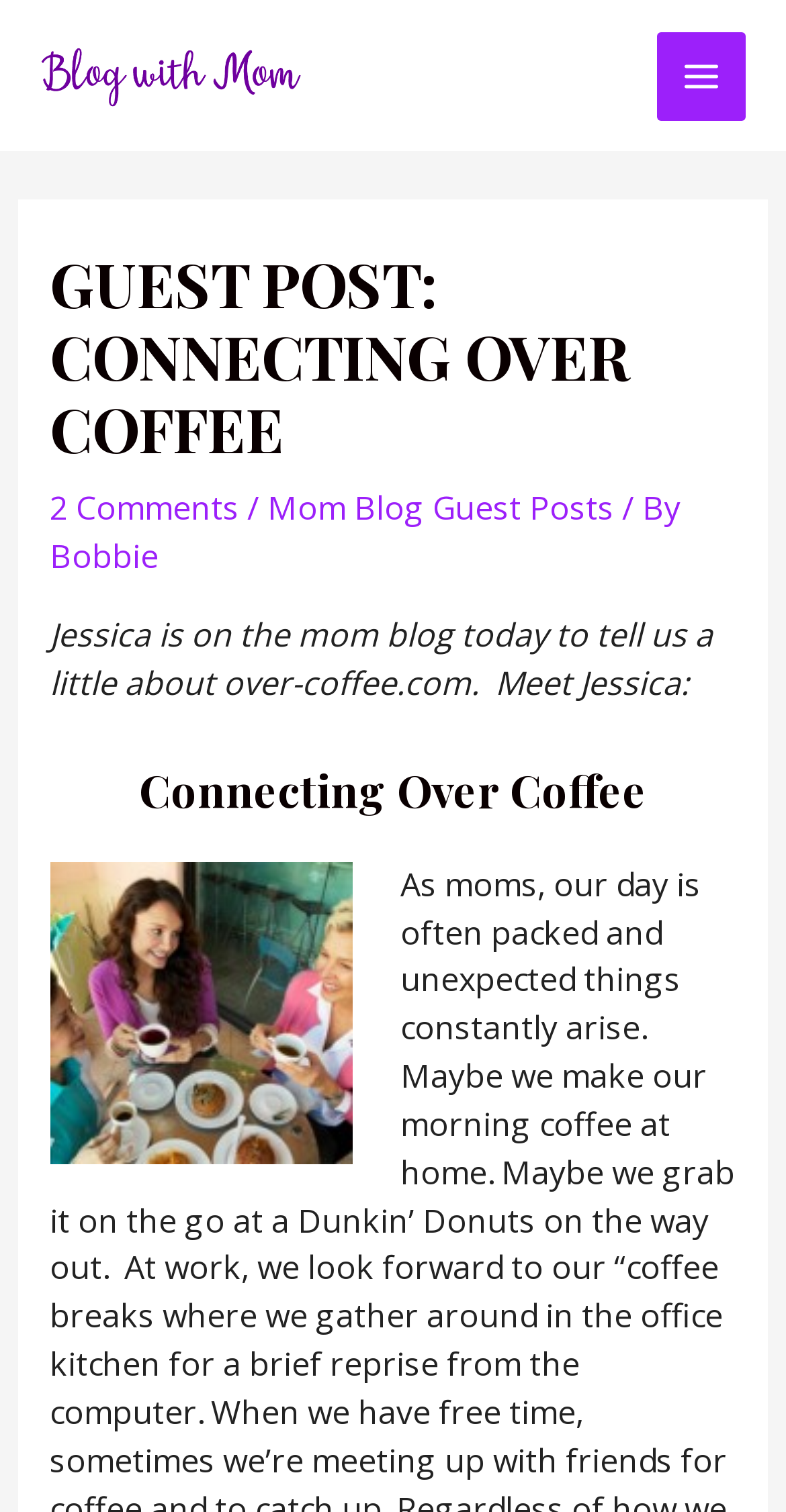Answer succinctly with a single word or phrase:
What is the name of the blog?

Blog With Mom